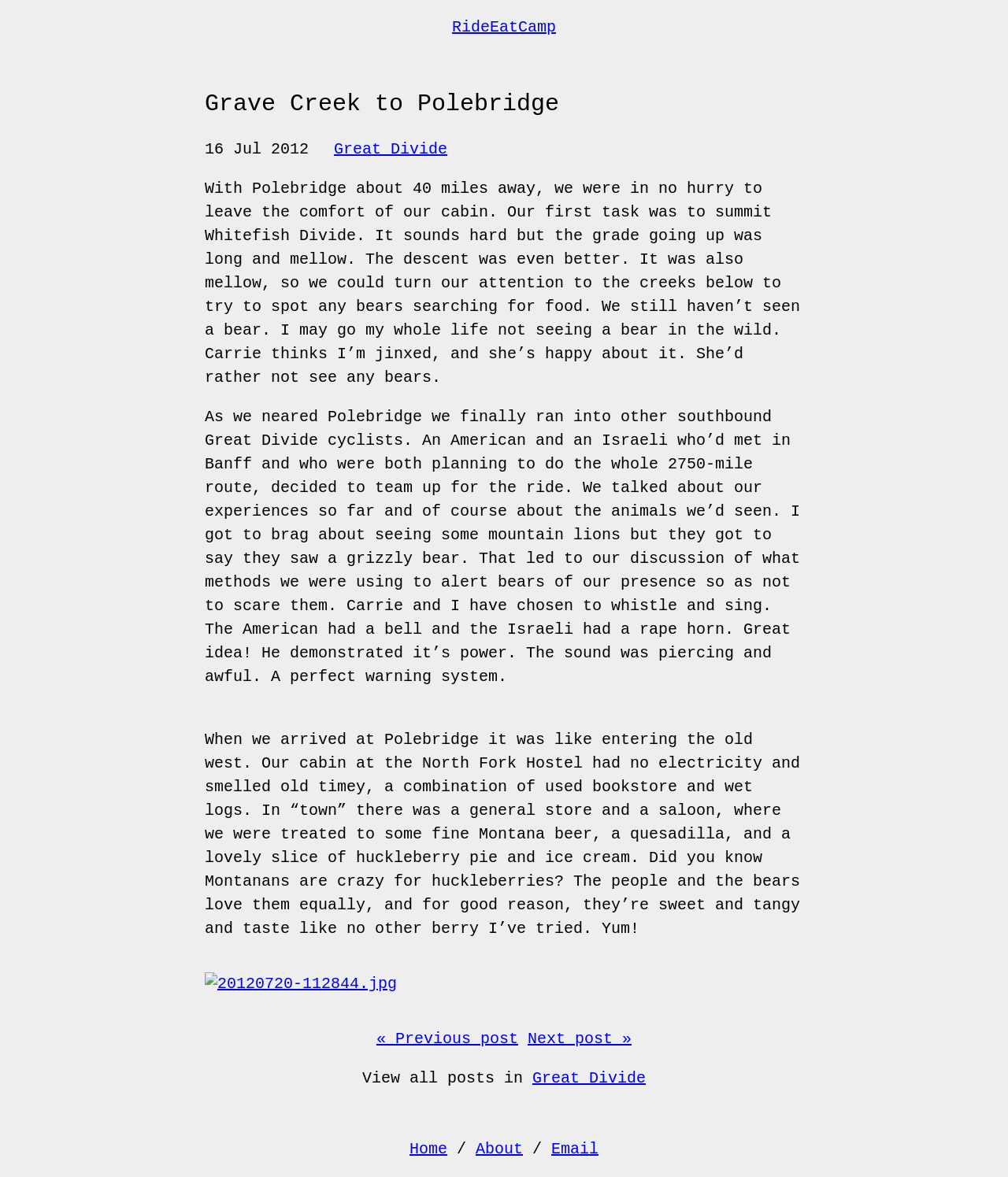What type of pie does the author enjoy?
Offer a detailed and exhaustive answer to the question.

The text mentions the author enjoying a lovely slice of huckleberry pie and ice cream at a saloon in Polebridge, indicating that they have a fondness for this type of pie.